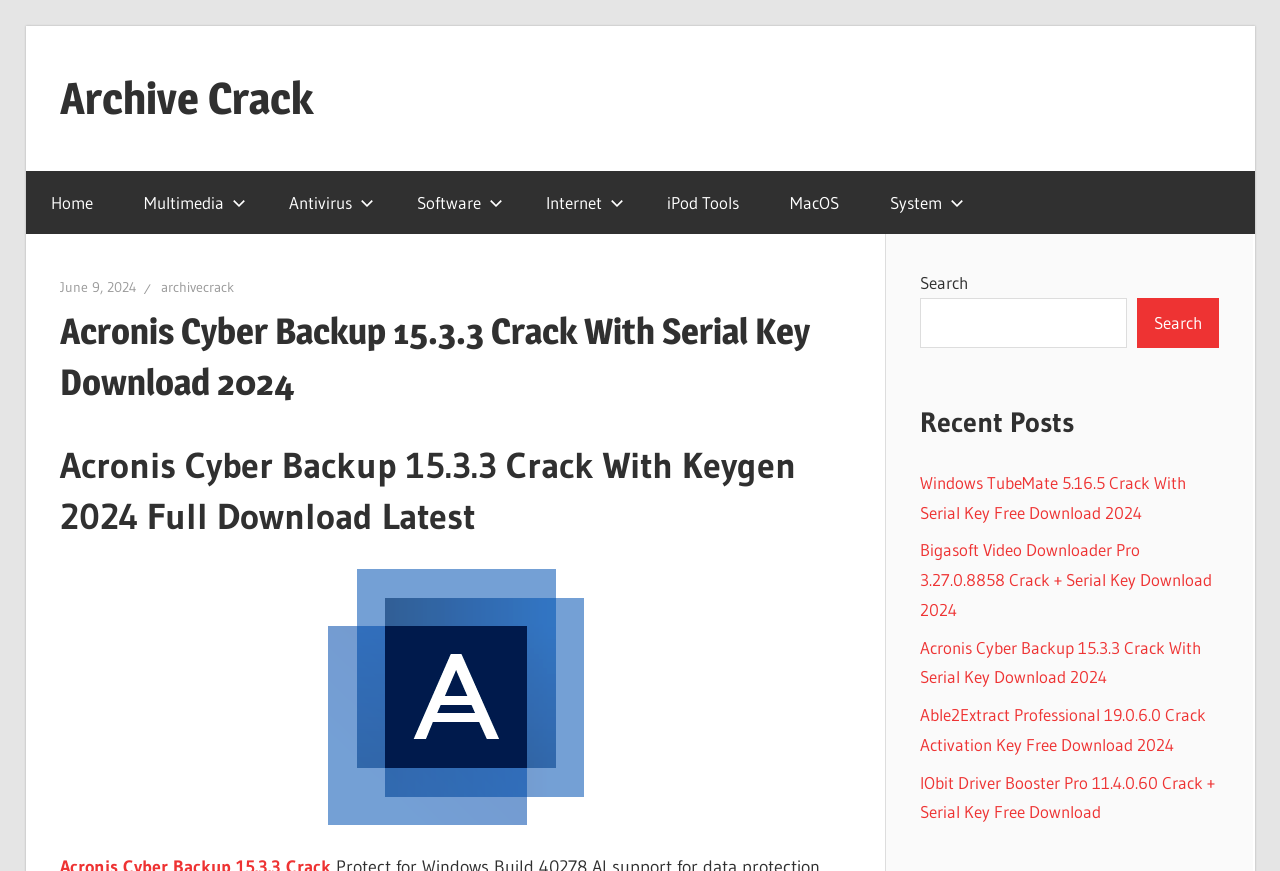Carefully examine the image and provide an in-depth answer to the question: What is the format of the dates displayed on the webpage?

The link element with the text 'June 9, 2024' has a time element as its child, which suggests that the format of the dates displayed on the webpage is 'Month Day, Year'.